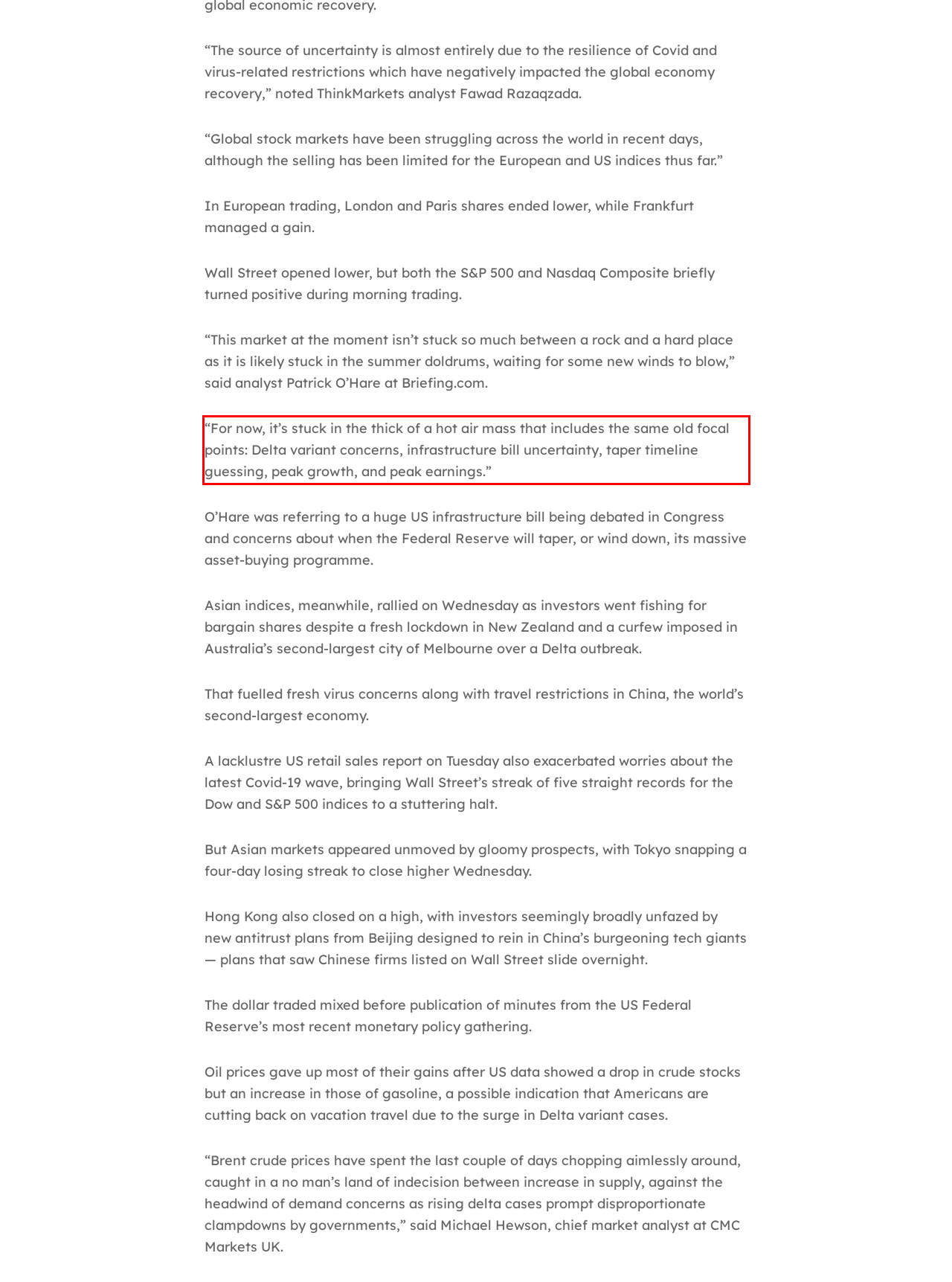With the provided screenshot of a webpage, locate the red bounding box and perform OCR to extract the text content inside it.

“For now, it’s stuck in the thick of a hot air mass that includes the same old focal points: Delta variant concerns, infrastructure bill uncertainty, taper timeline guessing, peak growth, and peak earnings.”